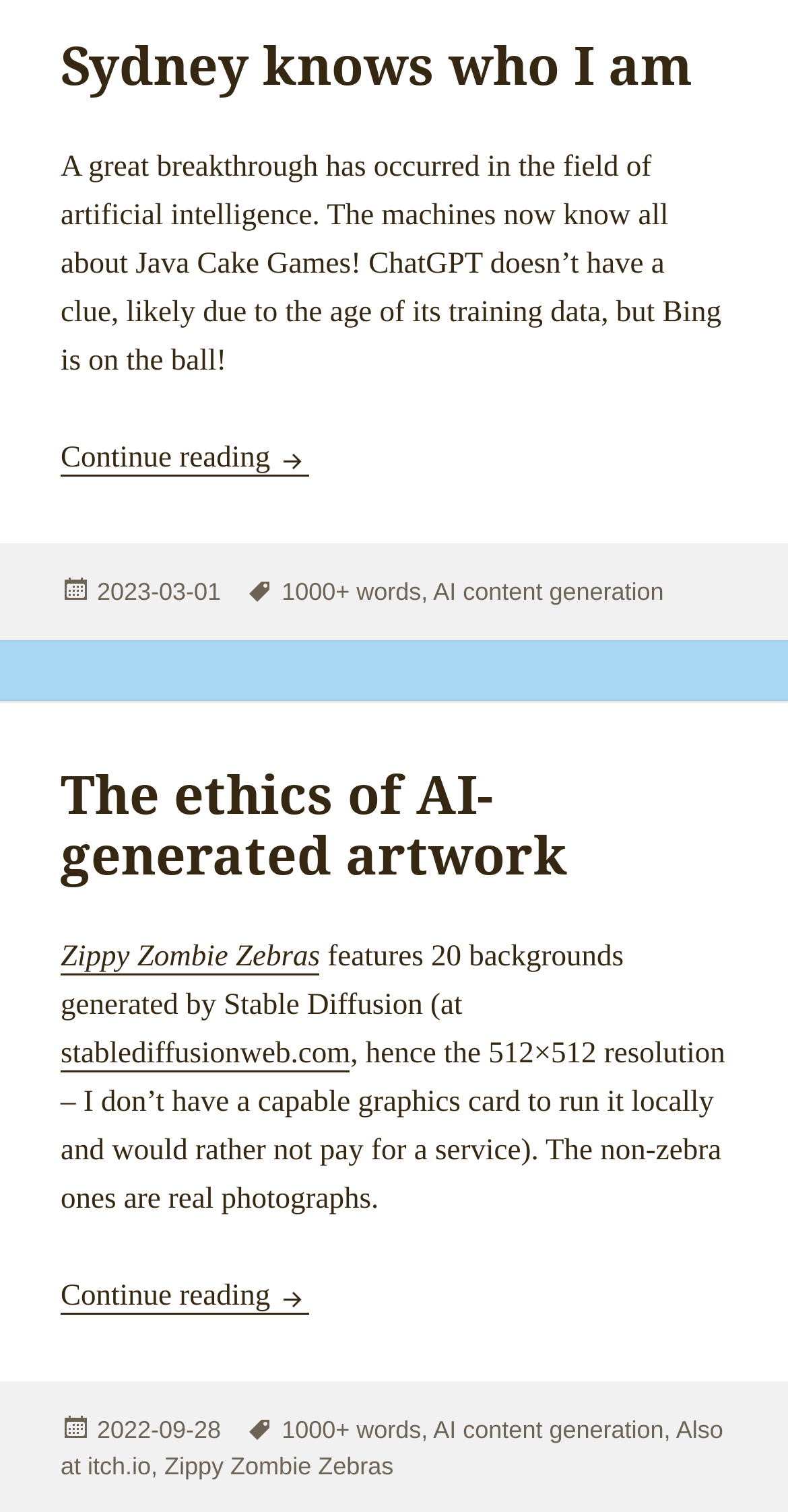Determine the bounding box coordinates of the clickable area required to perform the following instruction: "Visit the website 'stable diffusion web'". The coordinates should be represented as four float numbers between 0 and 1: [left, top, right, bottom].

[0.077, 0.686, 0.445, 0.709]